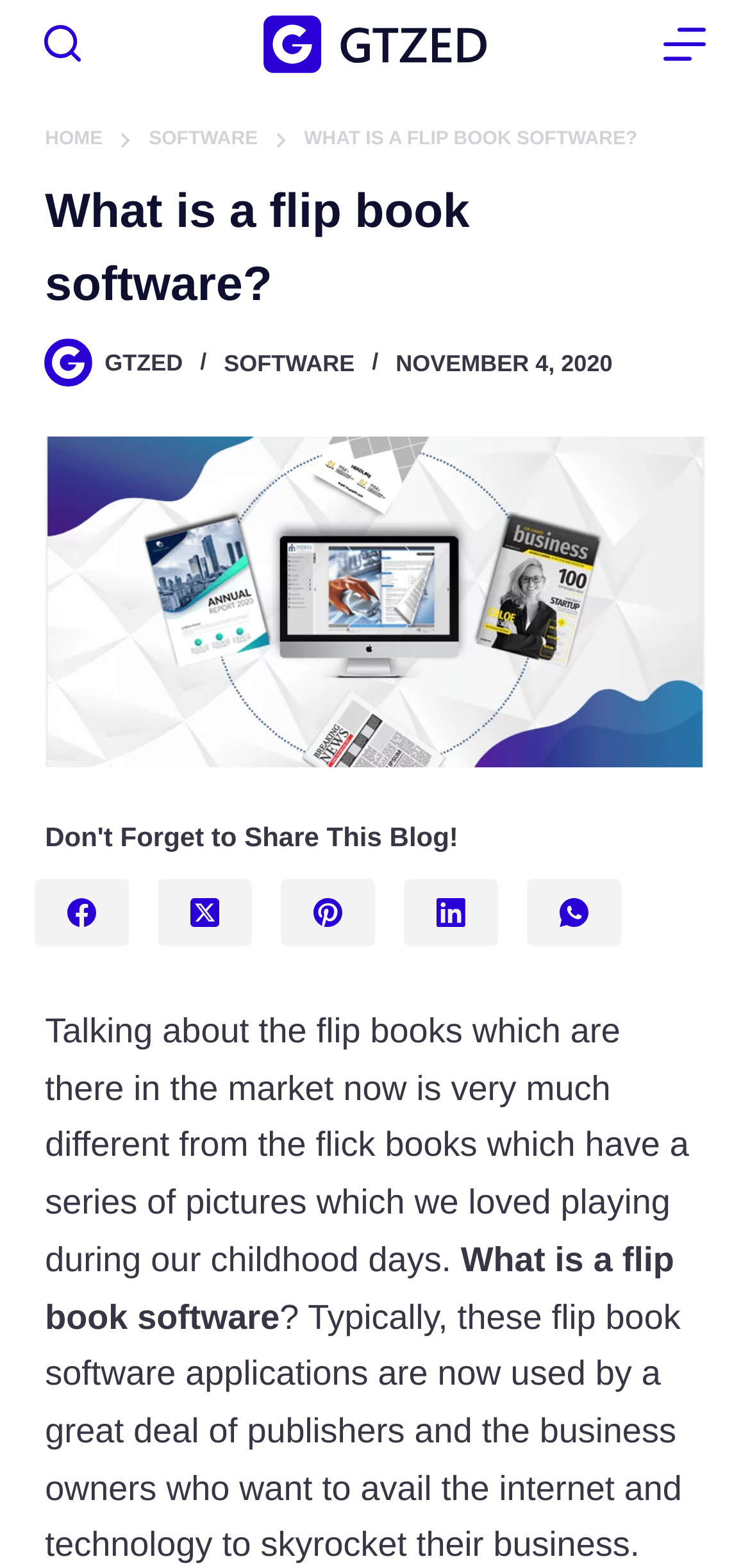Present a detailed account of what is displayed on the webpage.

This webpage is about explaining what a flip book software is, its uses, and features. At the top left corner, there is a "Skip to content" link, followed by a "Search" button. On the top right corner, there is a "gtzed logo" link with an accompanying image. Next to it, there is a "Menu" button that expands to a header section with links to "HOME", "SOFTWARE", and a heading that repeats the title "What is a flip book software?".

Below the header section, there is an image with the same title, taking up most of the width. Underneath the image, there are social media links to Facebook, Twitter, Pinterest, LinkedIn, and WhatsApp, aligned horizontally. 

The main content of the webpage starts with a paragraph of text that discusses the difference between modern flip books and the flick books from childhood. This is followed by another line of text that summarizes the topic of flip book software.